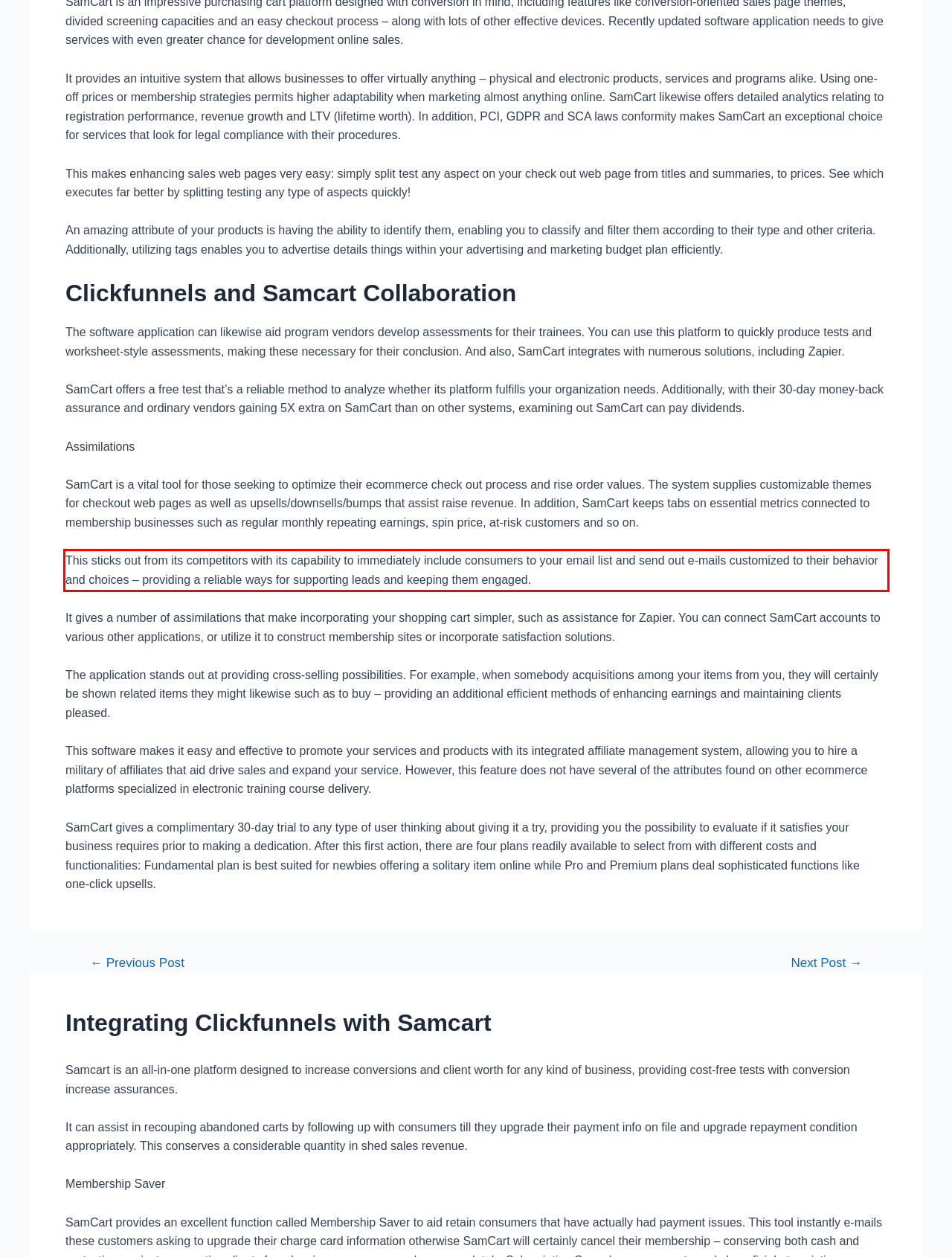Identify the text within the red bounding box on the webpage screenshot and generate the extracted text content.

This sticks out from its competitors with its capability to immediately include consumers to your email list and send out e-mails customized to their behavior and choices – providing a reliable ways for supporting leads and keeping them engaged.